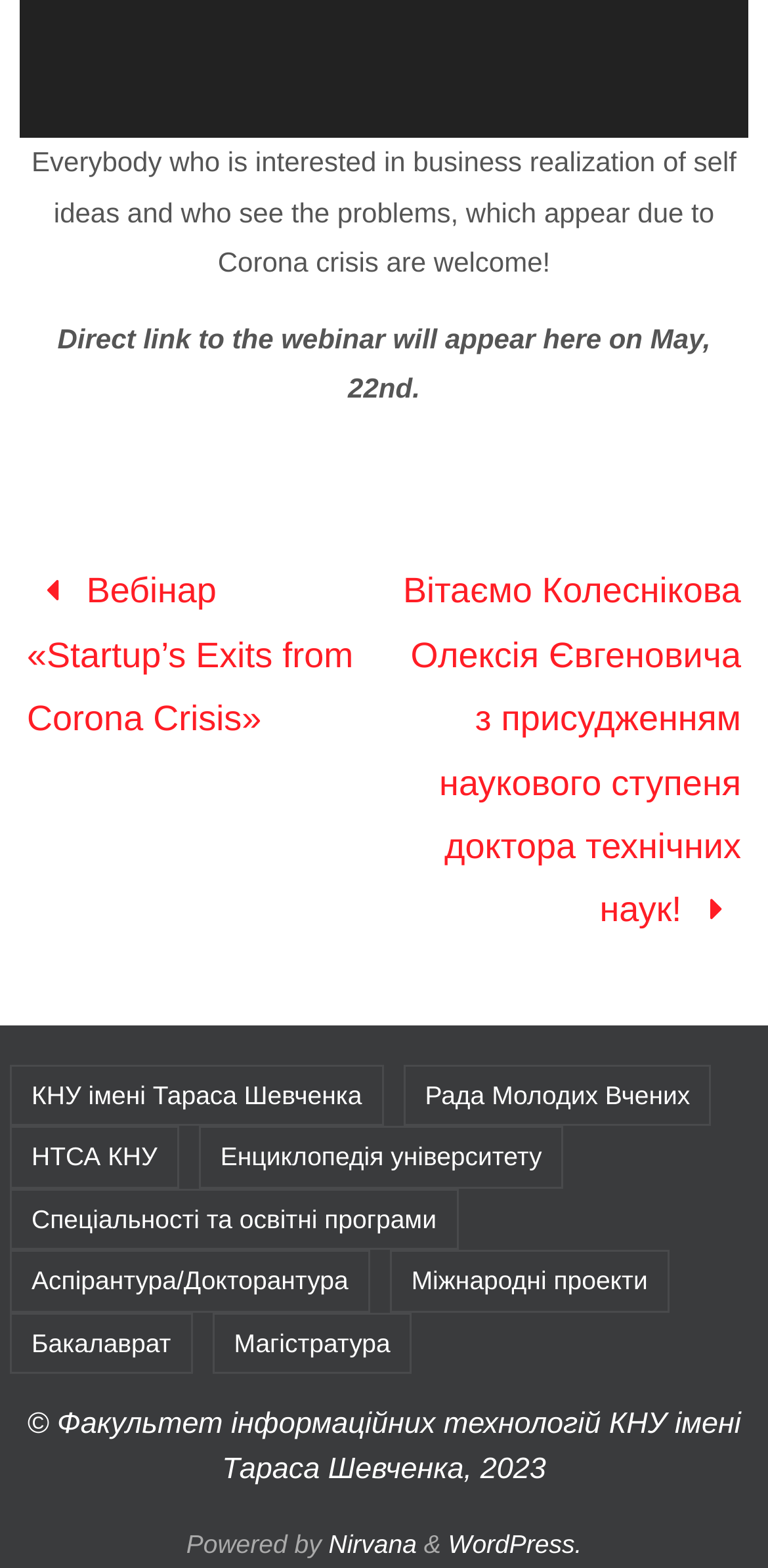Indicate the bounding box coordinates of the clickable region to achieve the following instruction: "Click the 'Повний екран' button."

[0.882, 0.051, 0.933, 0.076]